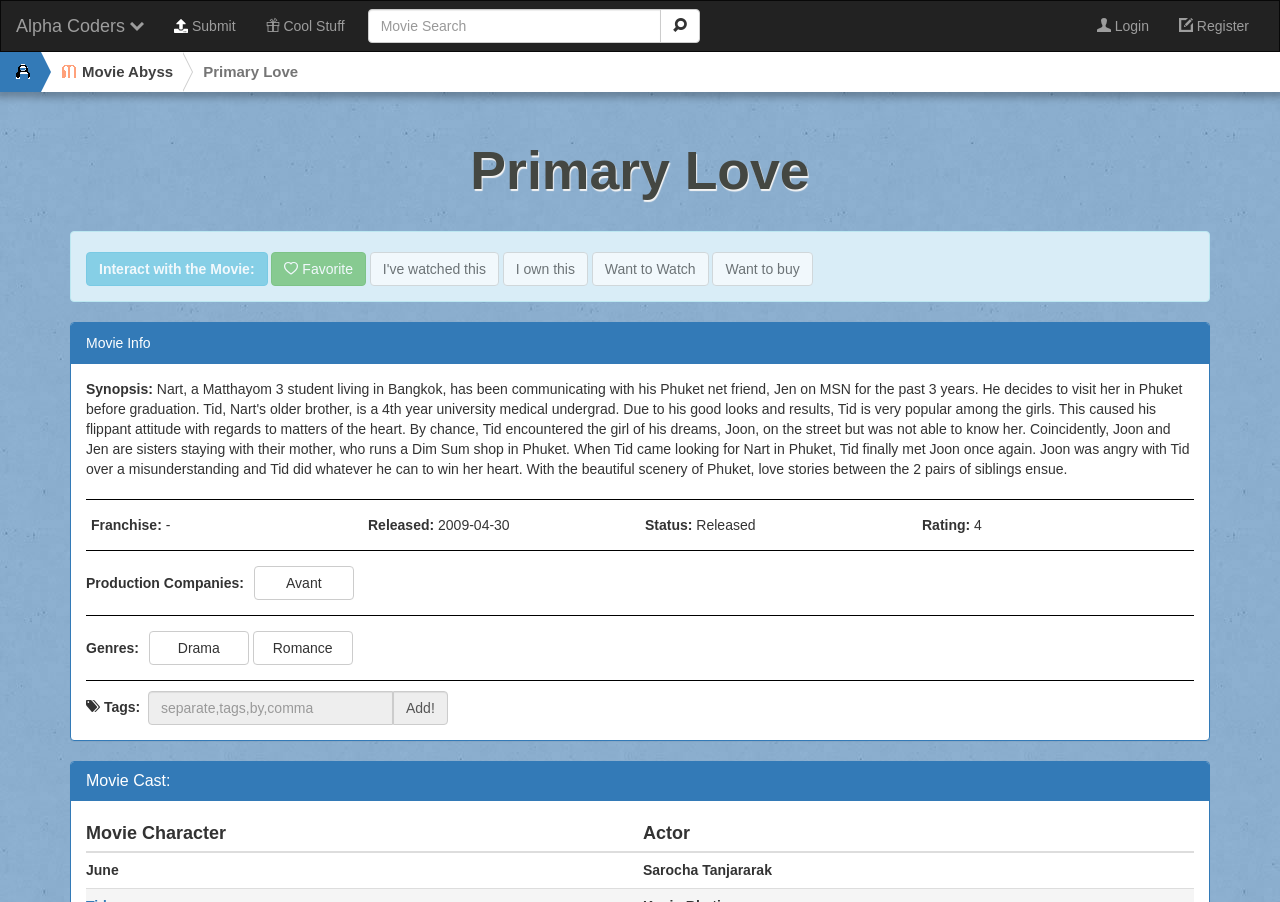Please predict the bounding box coordinates (top-left x, top-left y, bottom-right x, bottom-right y) for the UI element in the screenshot that fits the description: name="search" placeholder="Movie Search"

[0.287, 0.01, 0.516, 0.048]